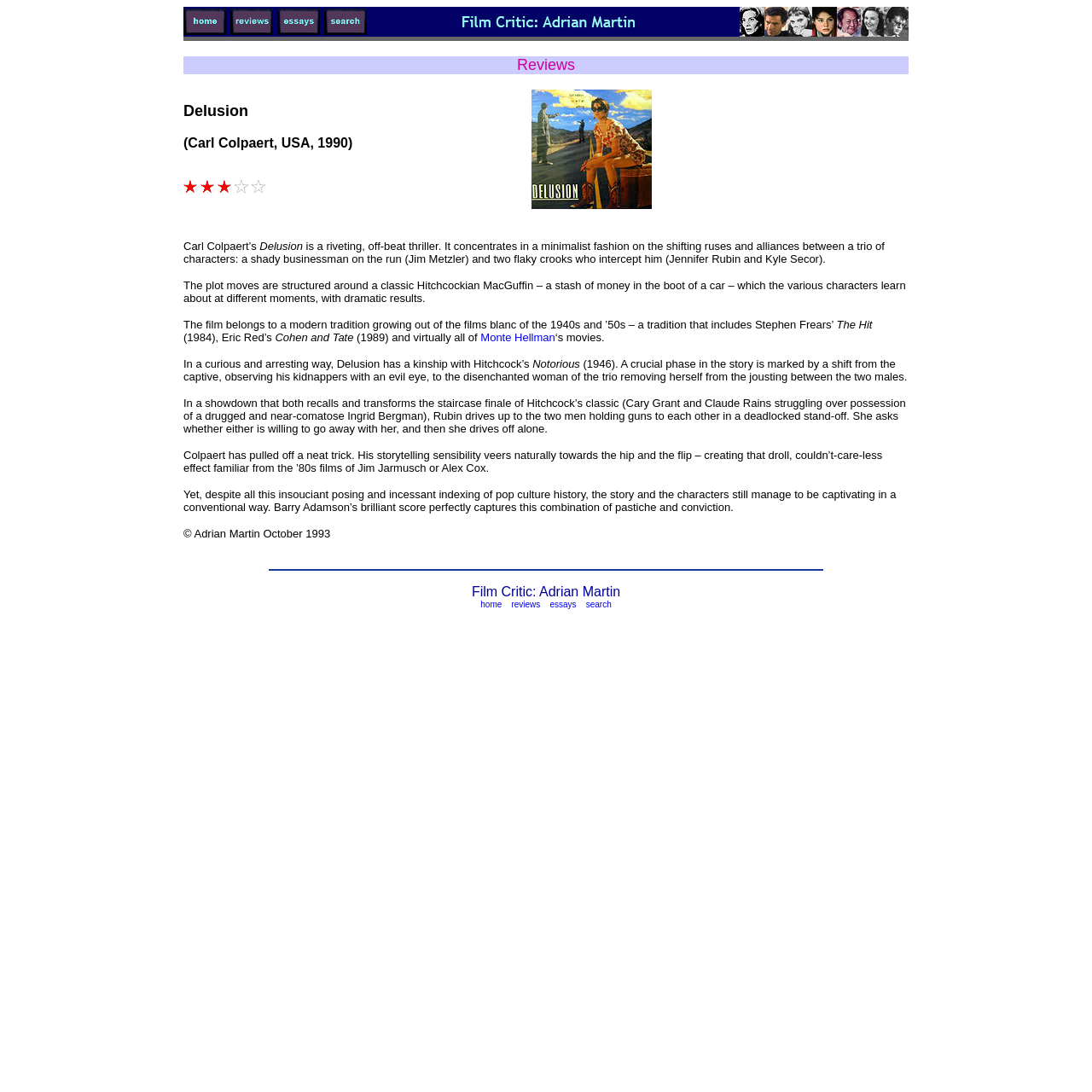Give a one-word or one-phrase response to the question: 
What is the name of the director of the film Delusion?

Carl Colpaert